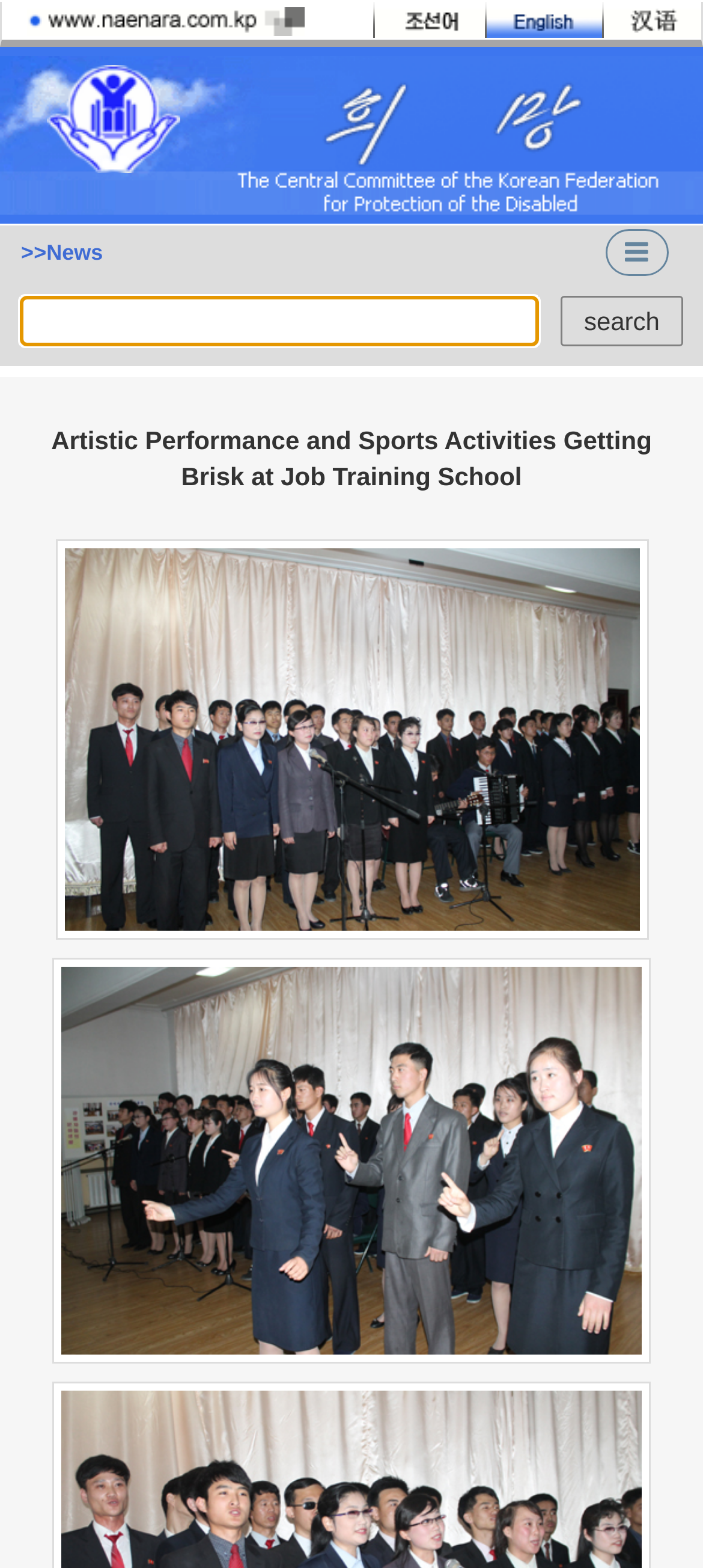Provide a single word or phrase answer to the question: 
What is the purpose of the textbox?

Search